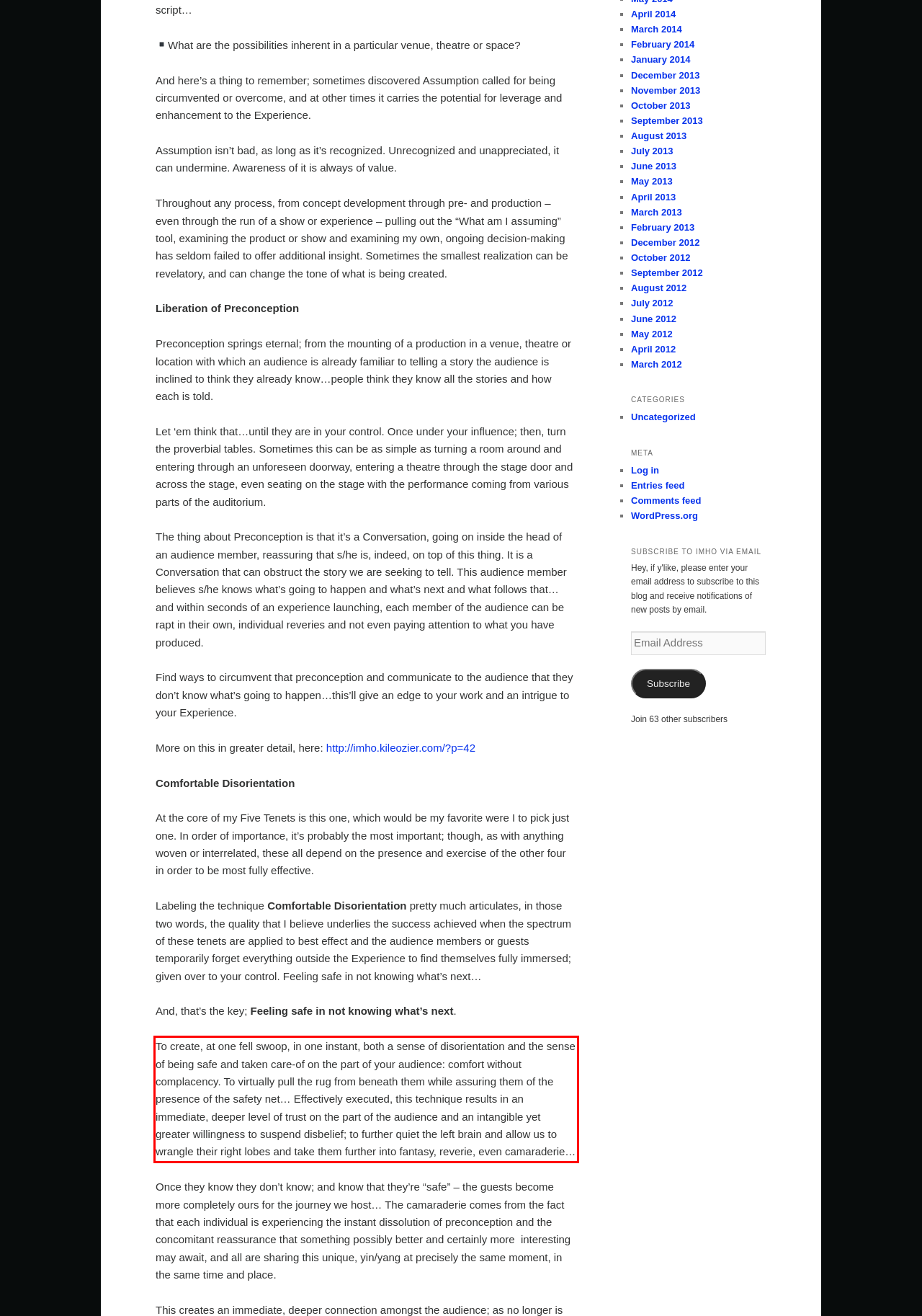Look at the screenshot of the webpage, locate the red rectangle bounding box, and generate the text content that it contains.

To create, at one fell swoop, in one instant, both a sense of disorientation and the sense of being safe and taken care-of on the part of your audience: comfort without complacency. To virtually pull the rug from beneath them while assuring them of the presence of the safety net… Effectively executed, this technique results in an immediate, deeper level of trust on the part of the audience and an intangible yet greater willingness to suspend disbelief; to further quiet the left brain and allow us to wrangle their right lobes and take them further into fantasy, reverie, even camaraderie…